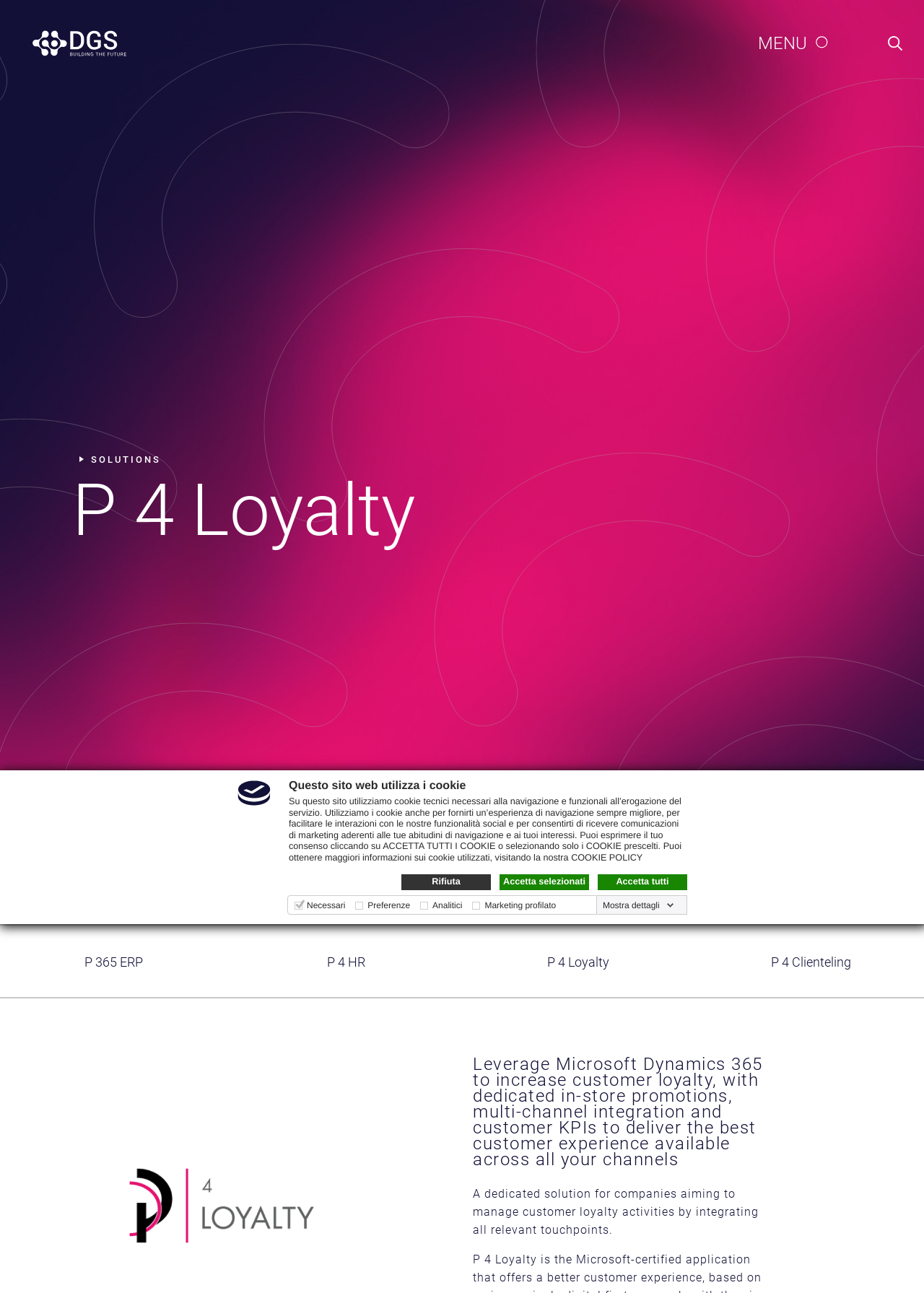Can you specify the bounding box coordinates of the area that needs to be clicked to fulfill the following instruction: "Open the main menu"?

[0.82, 0.028, 0.898, 0.039]